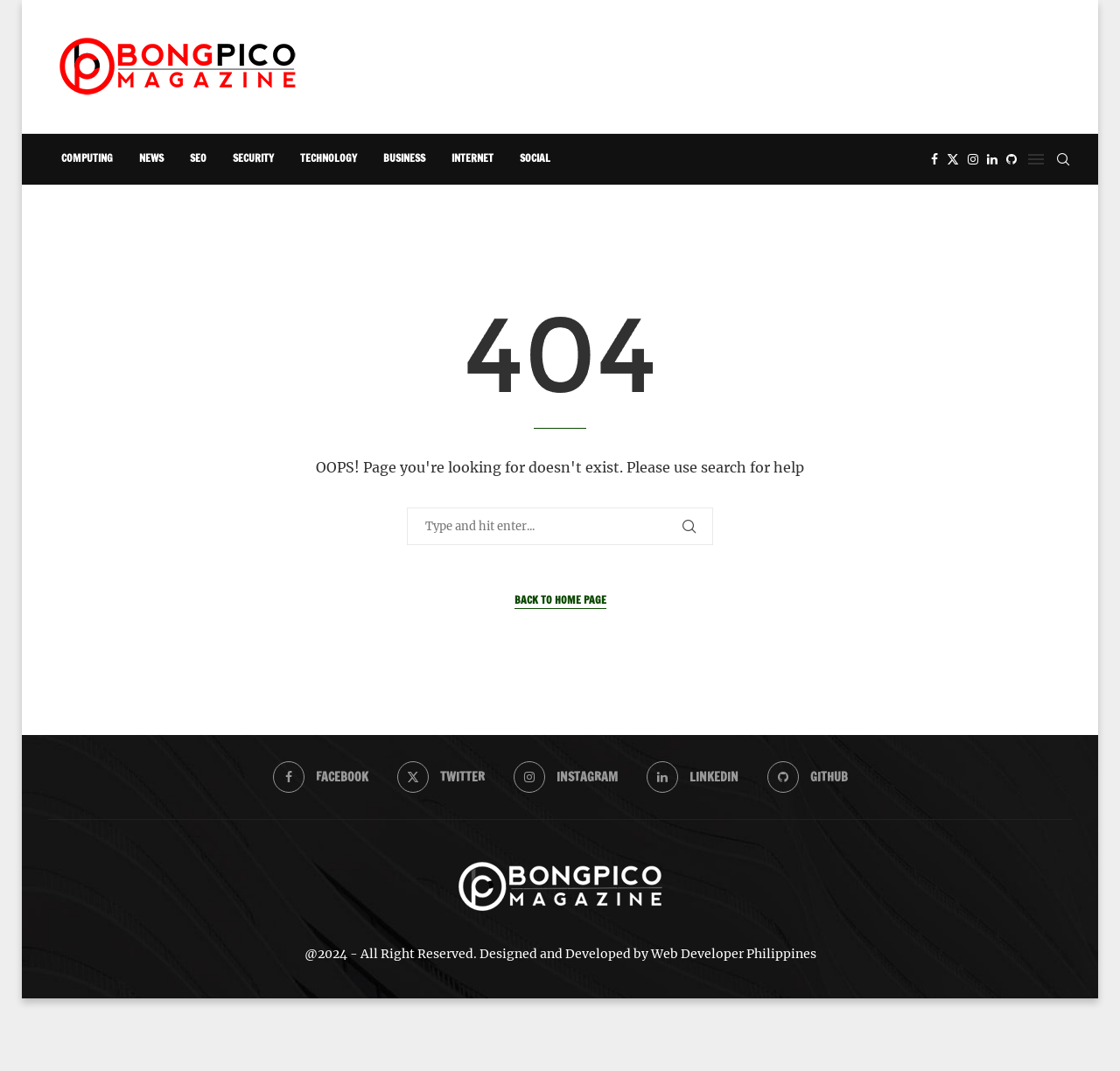What social media platforms are linked?
Answer the question in as much detail as possible.

The webpage has links to various social media platforms, including Facebook, Twitter, Instagram, Linkedin, and Github, which are likely used to connect with the website's social media presence.